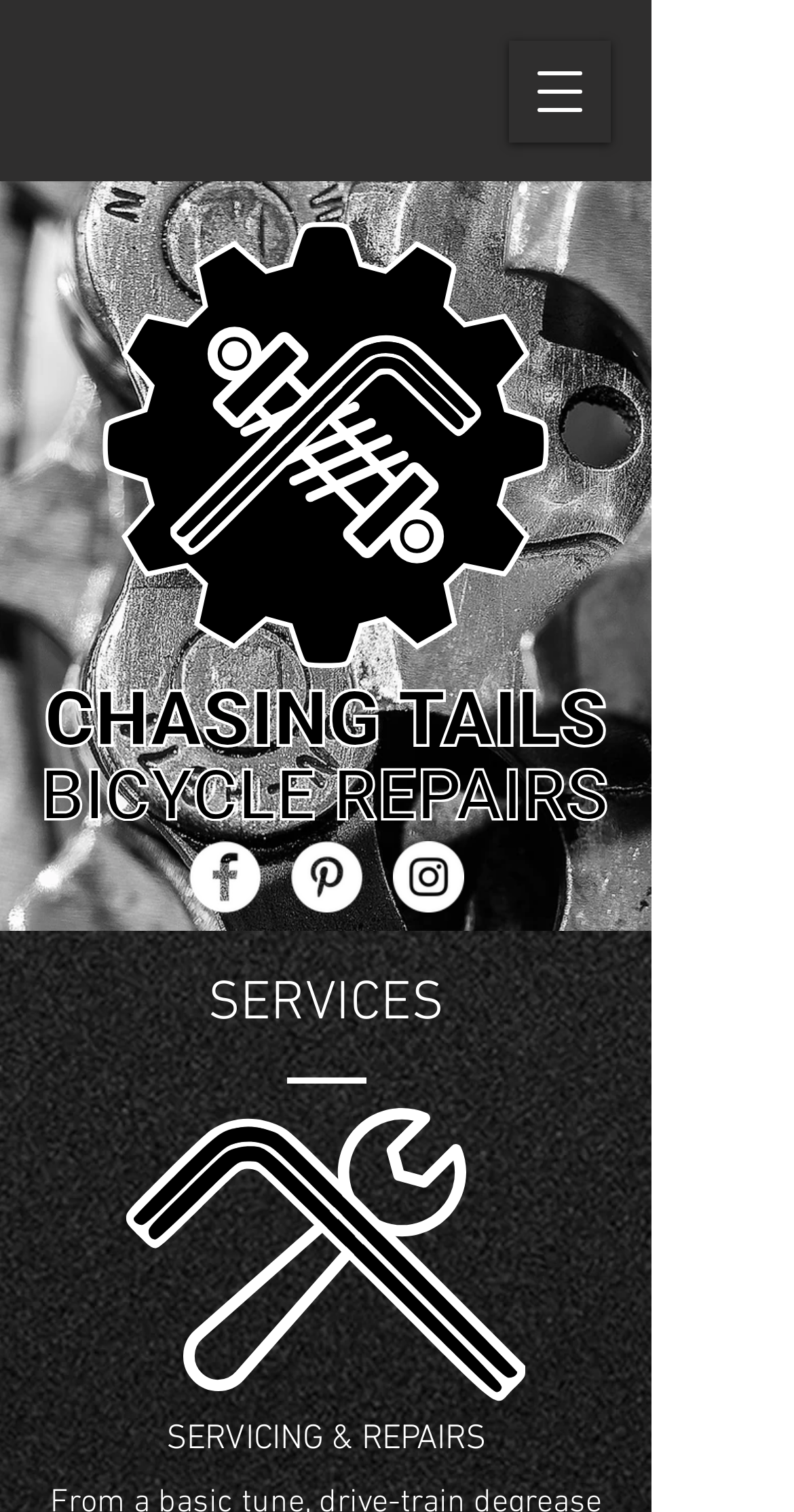What is the main service category?
Please look at the screenshot and answer in one word or a short phrase.

SERVICES